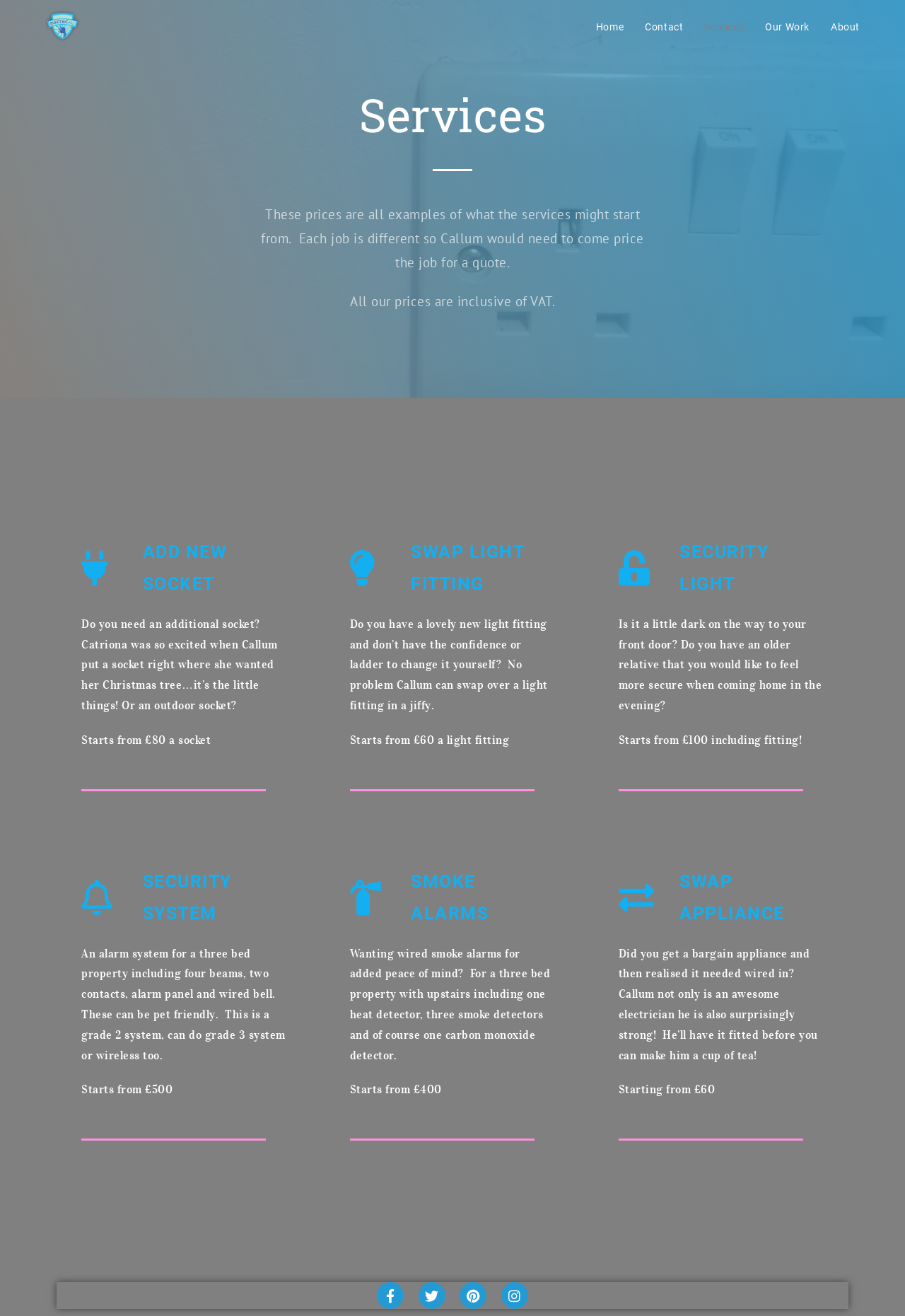Refer to the image and answer the question with as much detail as possible: What is the purpose of the security light?

The security light is mentioned as a service provided by ElectricALL, and its purpose is to provide security, especially for older relatives, as mentioned in the description.